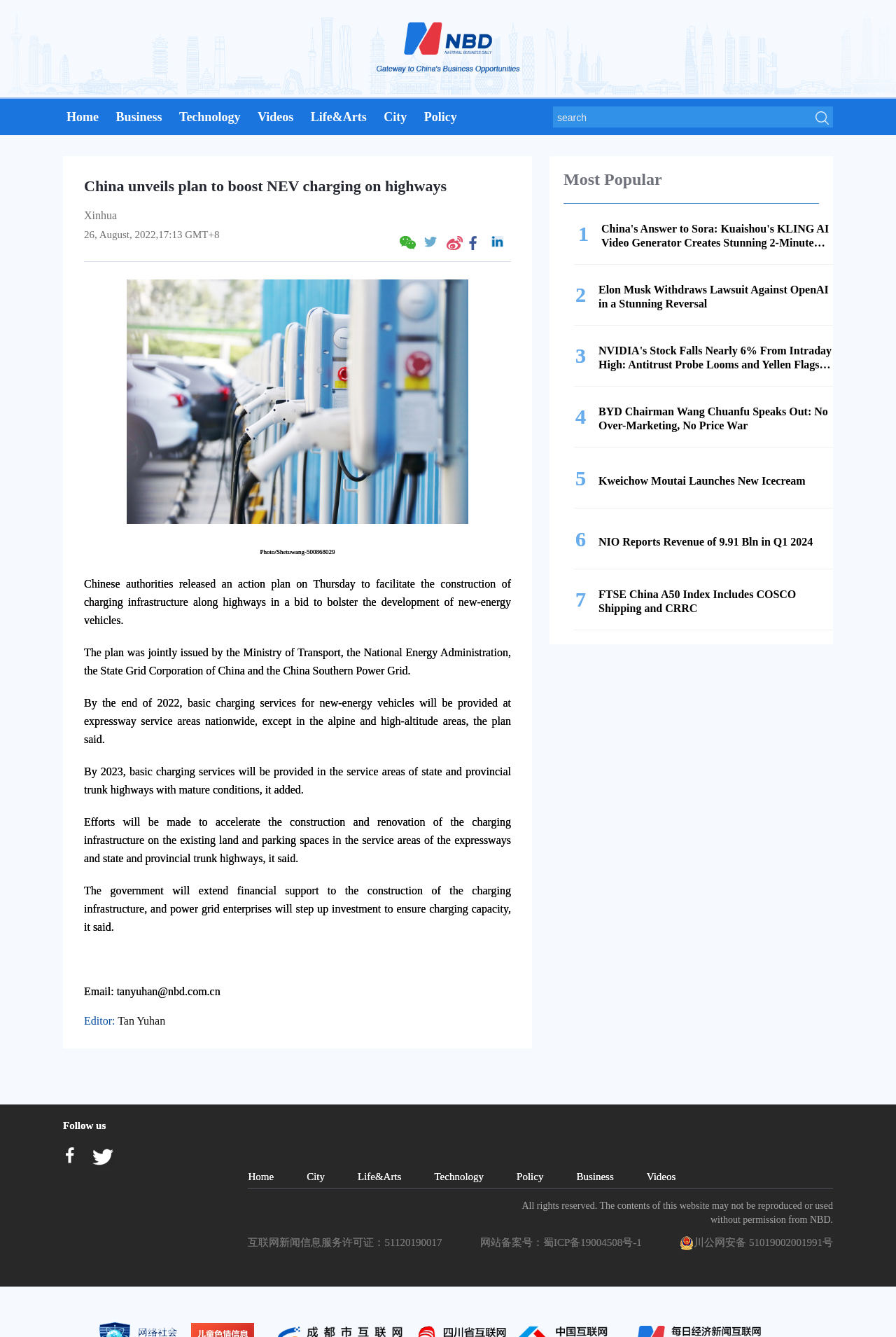Reply to the question below using a single word or brief phrase:
What is the category of the news?

Business